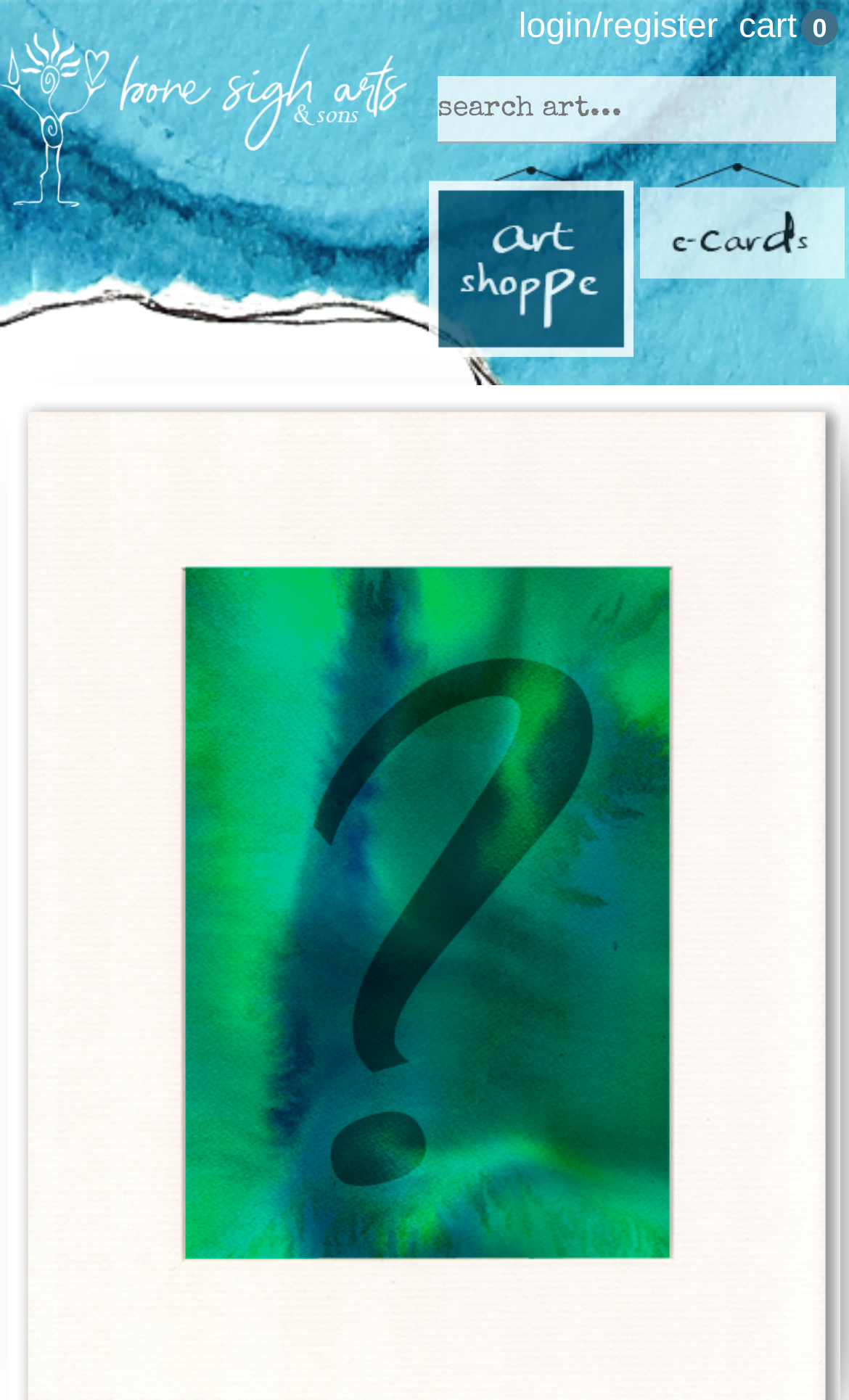Please respond to the question with a concise word or phrase:
How many navigation links are there?

3